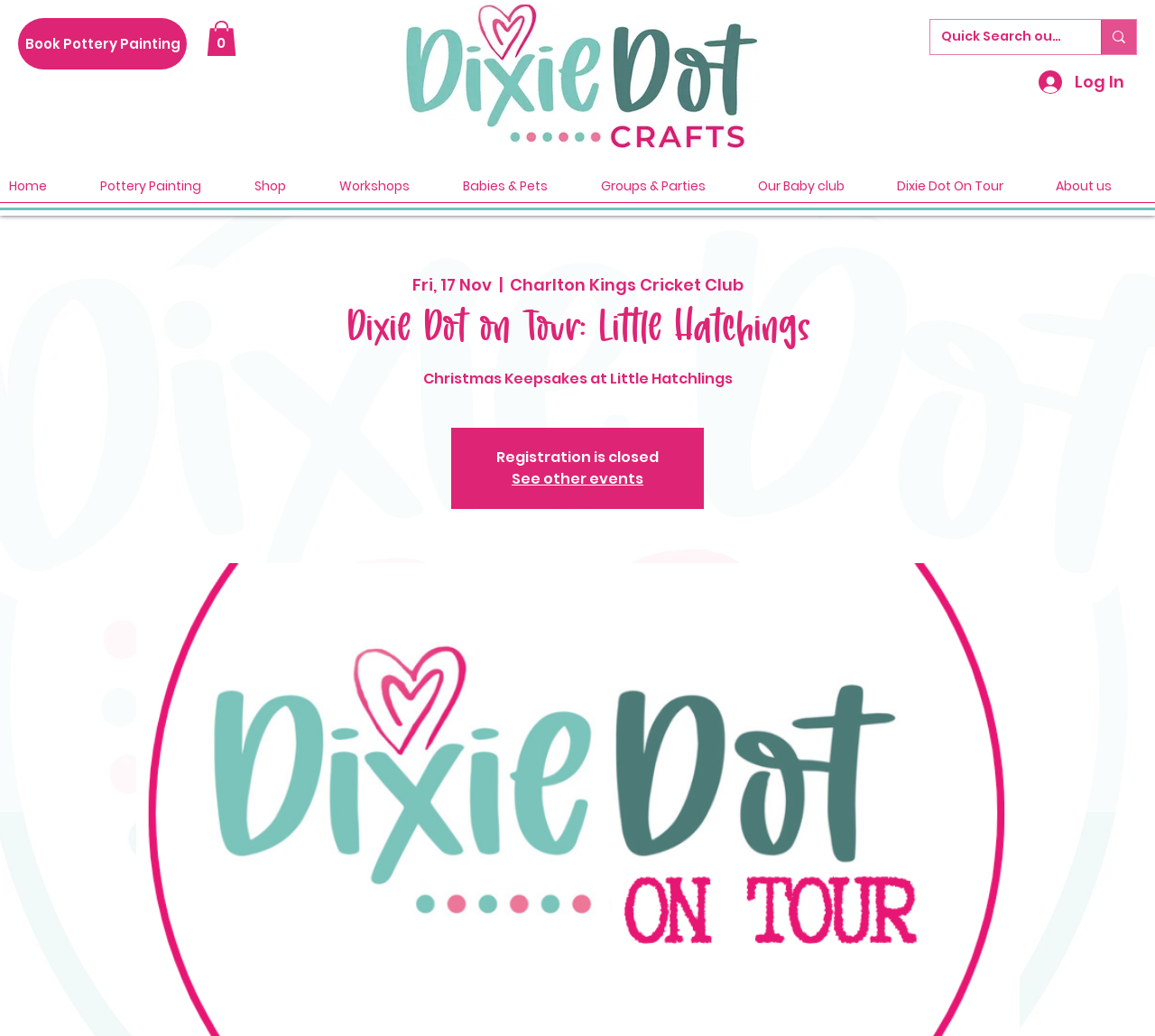Provide a one-word or short-phrase response to the question:
What is the name of the pottery painting event?

Christmas Keepsakes